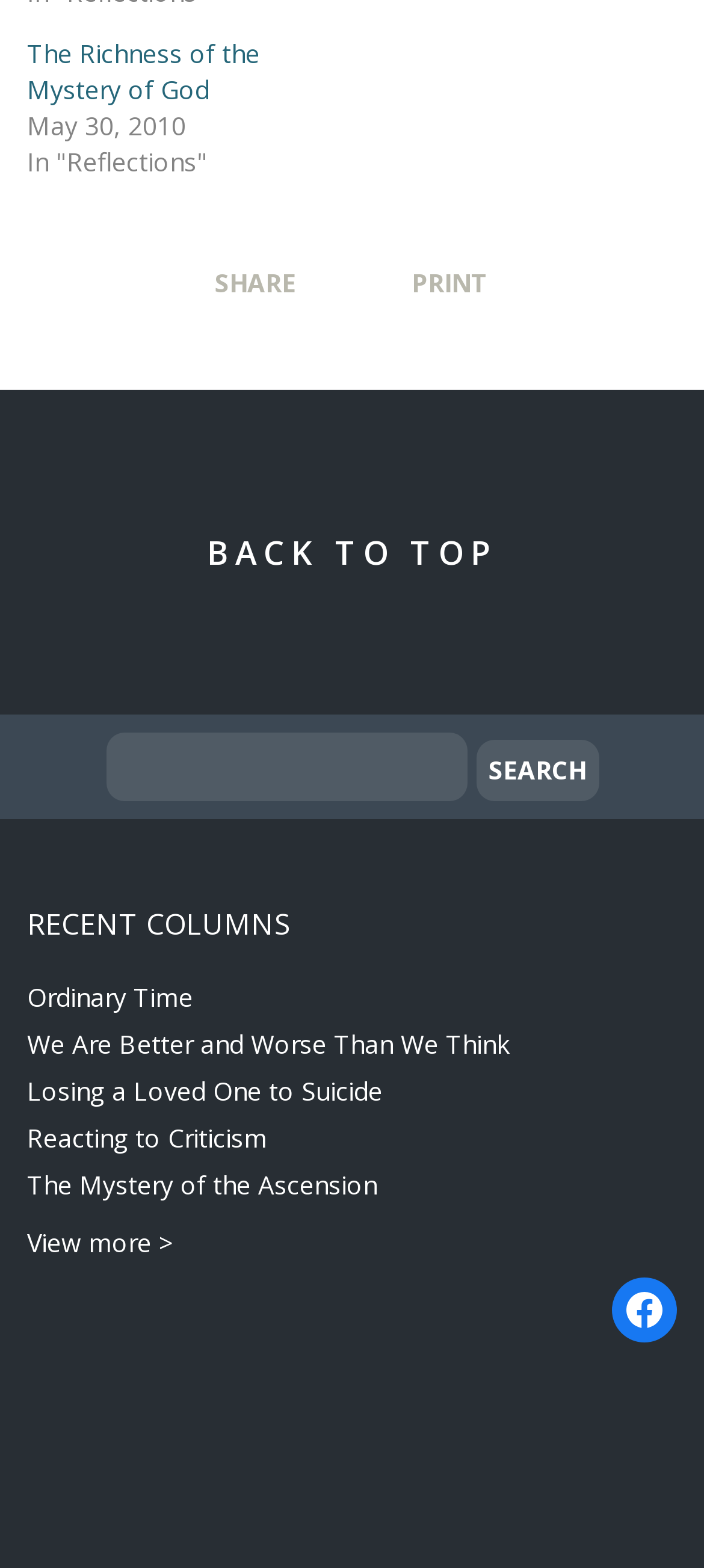Show me the bounding box coordinates of the clickable region to achieve the task as per the instruction: "Visit the 'The Richness of the Mystery of God' page".

[0.038, 0.023, 0.369, 0.068]